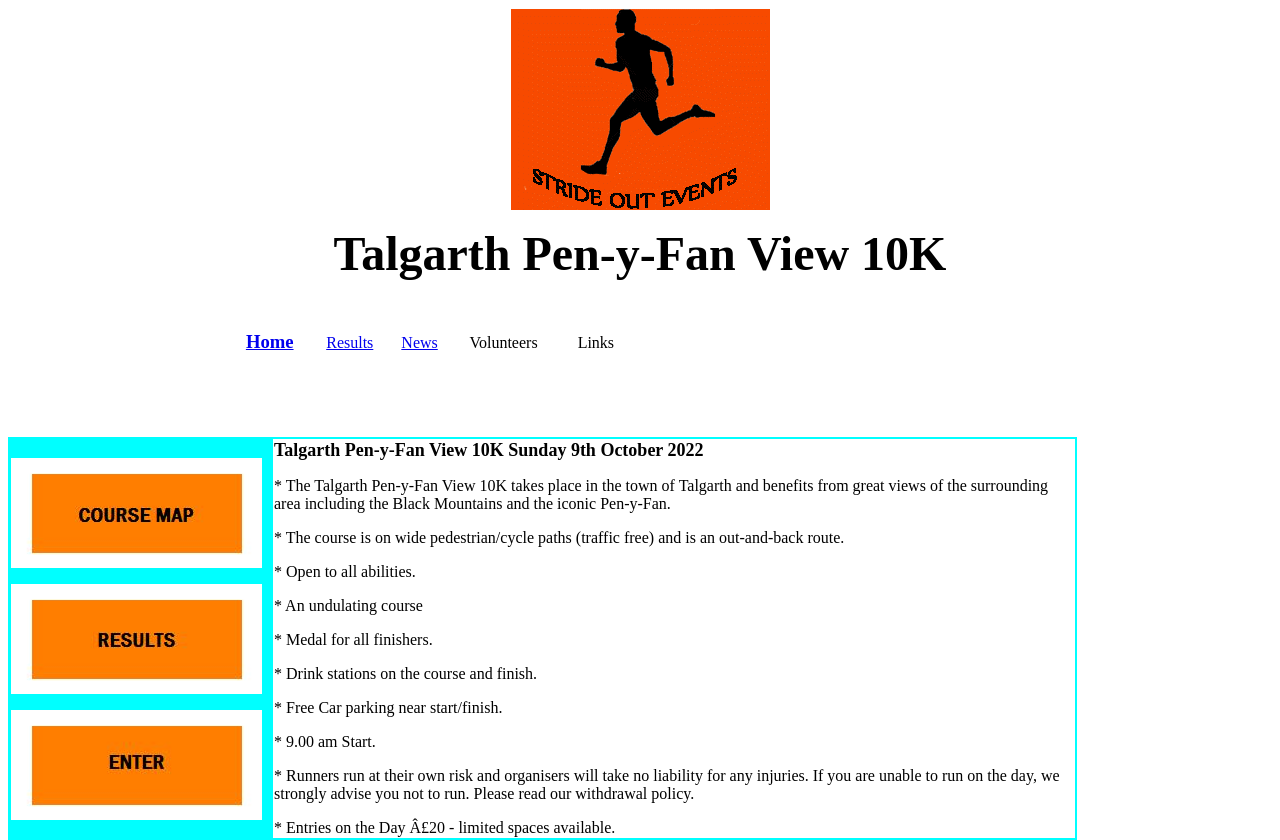What is the name of the event?
Please describe in detail the information shown in the image to answer the question.

The name of the event can be found in the main text of the webpage, which describes the event as 'Talgarth Pen-y-Fan View 10K Sunday 9th October 2022'.